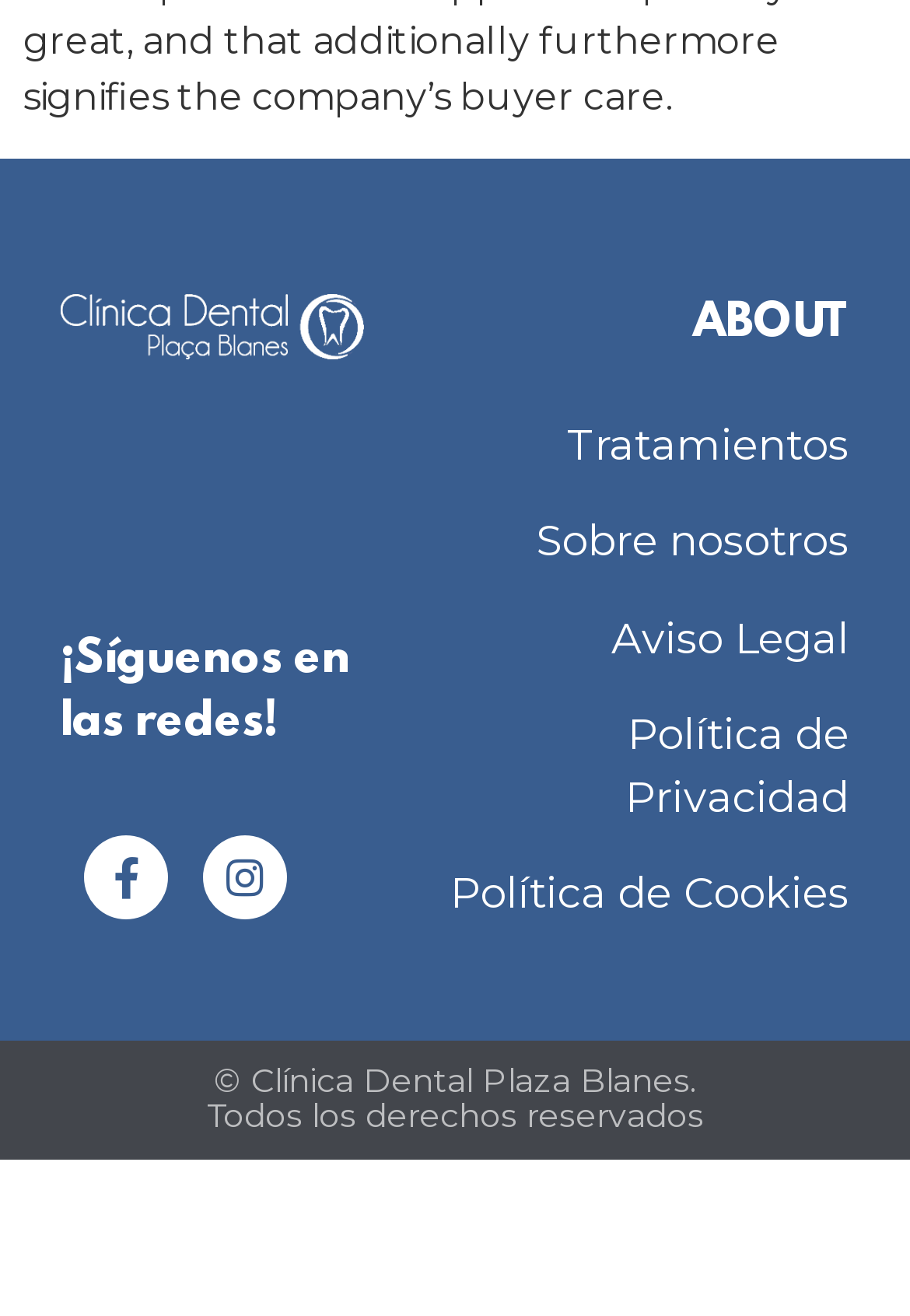Find and provide the bounding box coordinates for the UI element described with: "Política de Privacidad".

[0.687, 0.539, 0.933, 0.626]